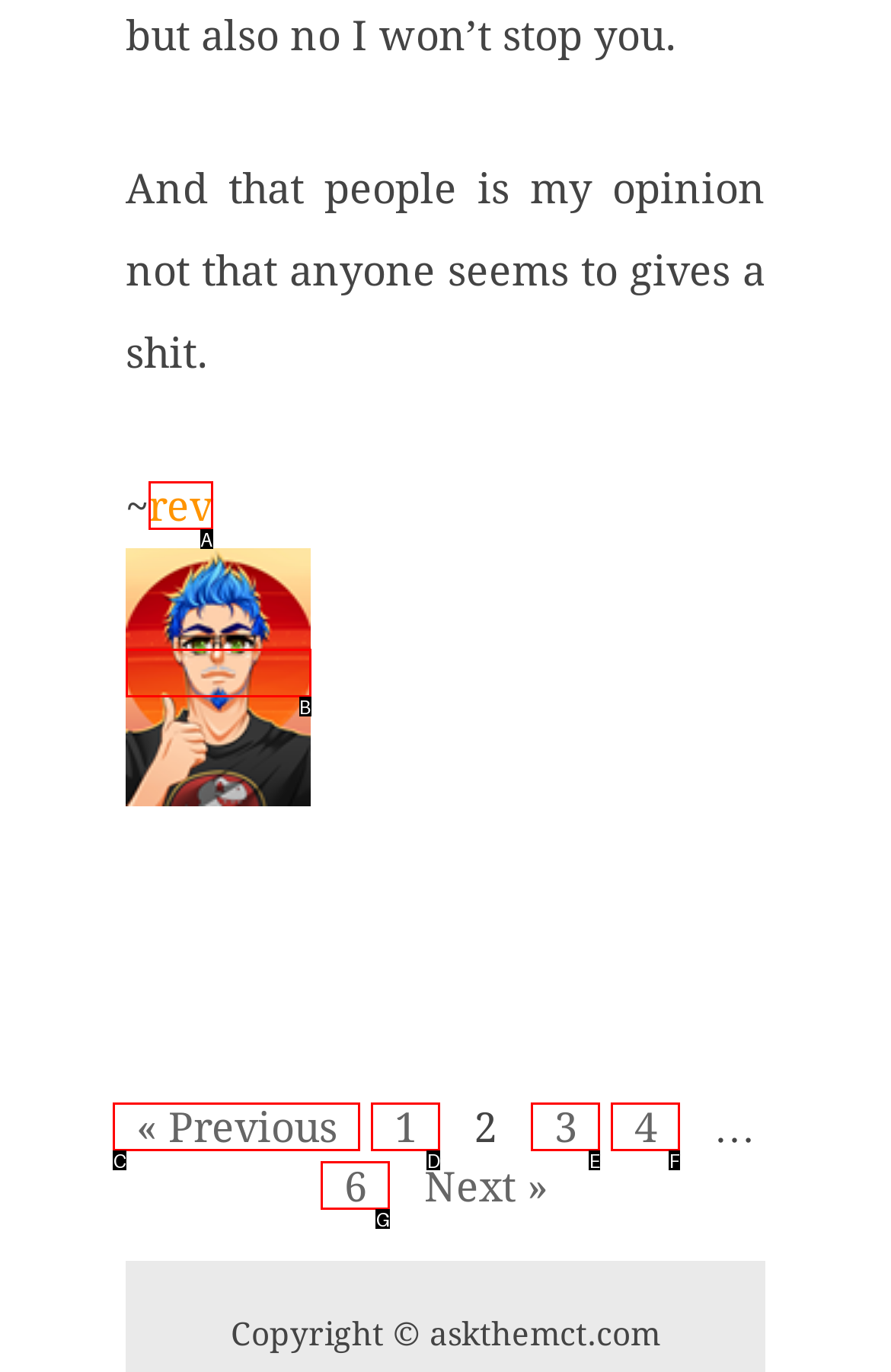Identify the matching UI element based on the description: 1
Reply with the letter from the available choices.

D